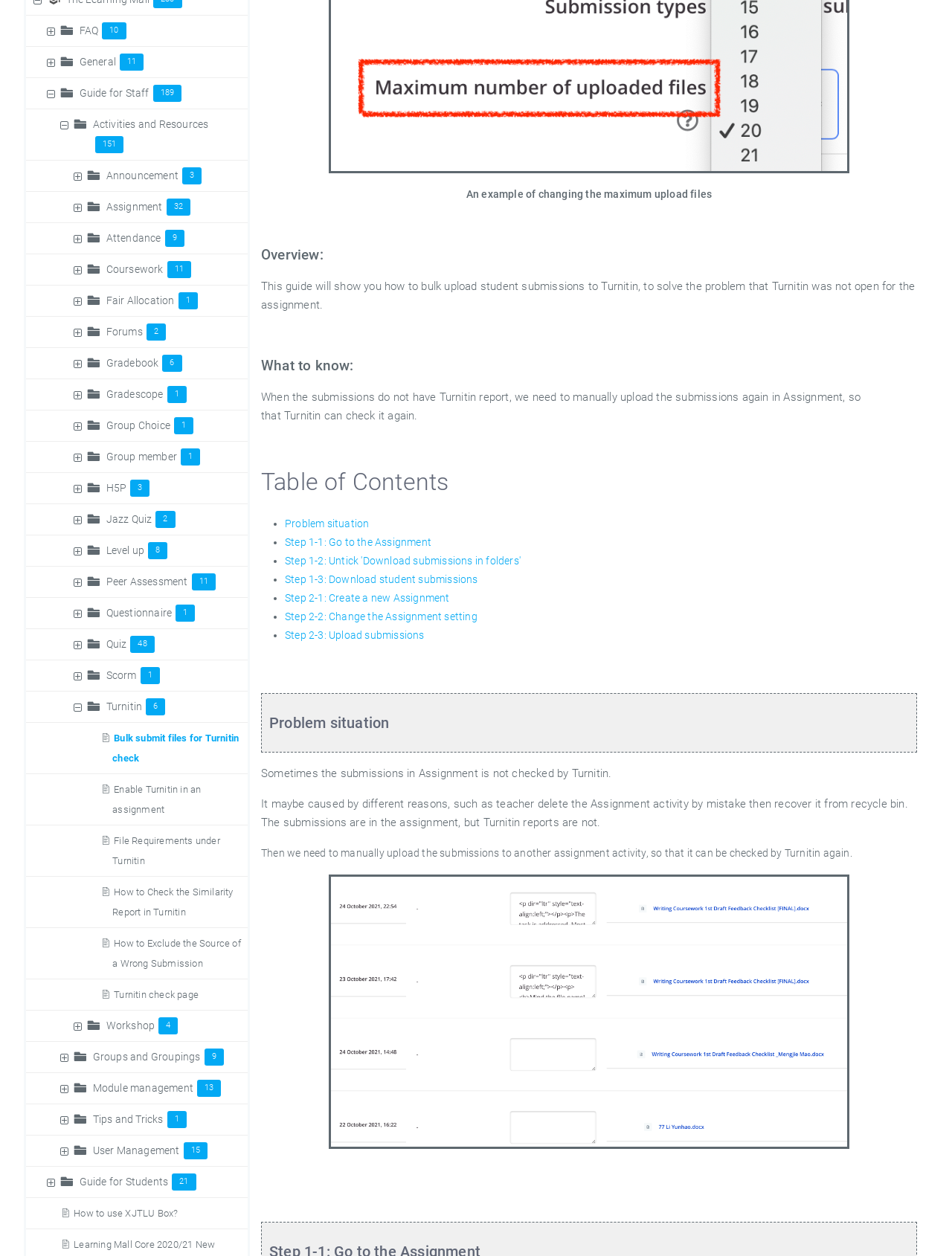Bounding box coordinates are specified in the format (top-left x, top-left y, bottom-right x, bottom-right y). All values are floating point numbers bounded between 0 and 1. Please provide the bounding box coordinate of the region this sentence describes: Group Choice1

[0.11, 0.333, 0.207, 0.344]